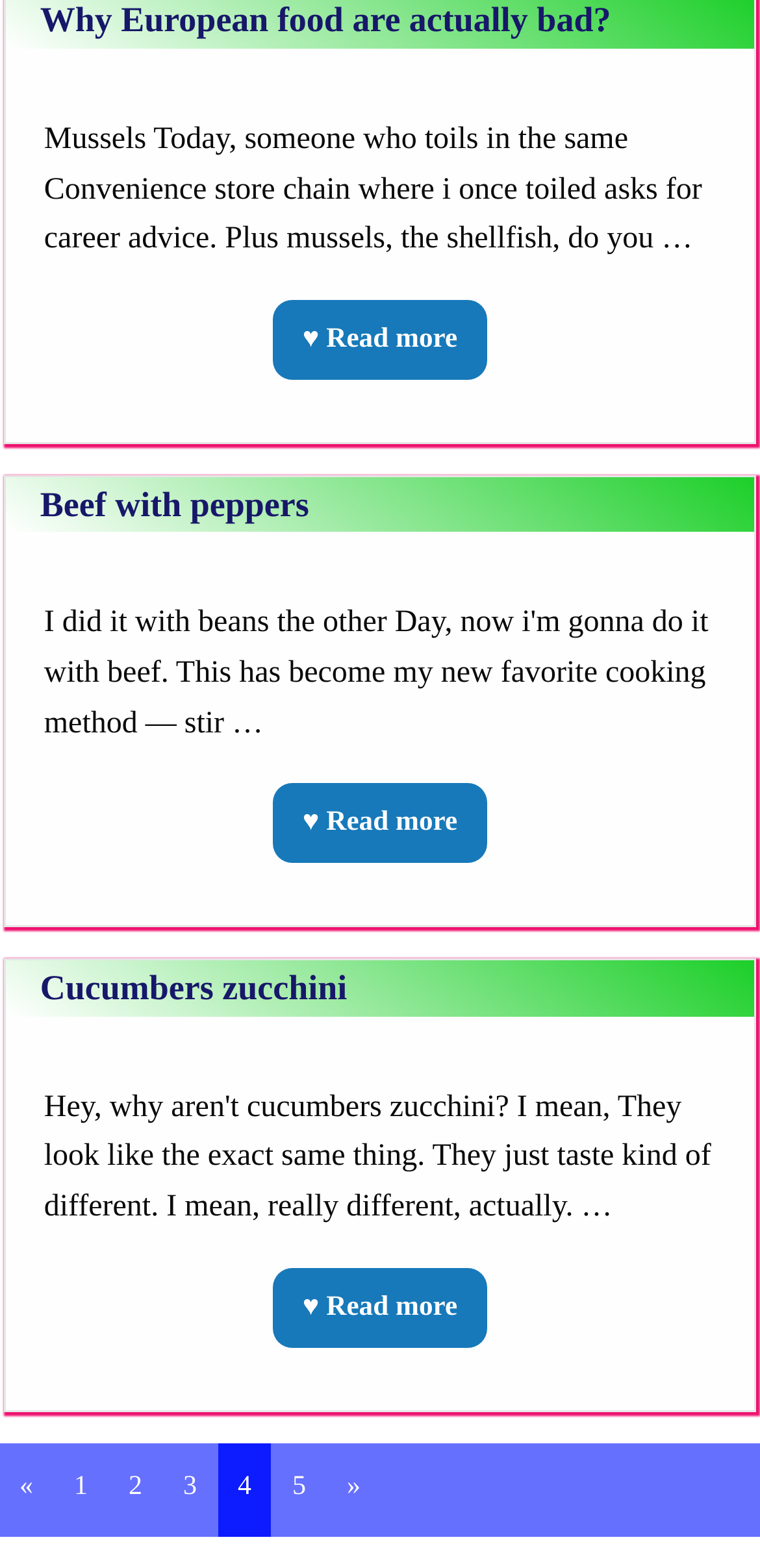Provide the bounding box coordinates for the UI element that is described by this text: "3". The coordinates should be in the form of four float numbers between 0 and 1: [left, top, right, bottom].

[0.215, 0.92, 0.285, 0.98]